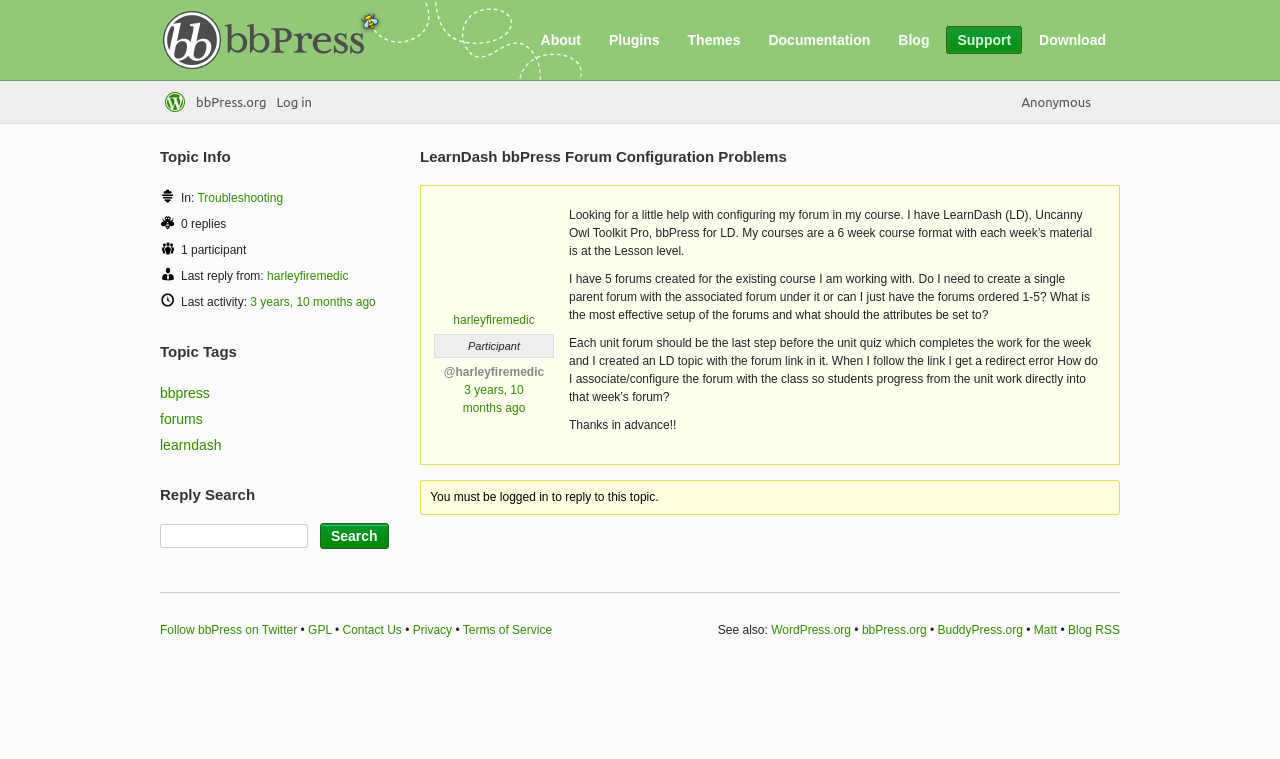Please locate the bounding box coordinates for the element that should be clicked to achieve the following instruction: "Follow bbPress on Twitter". Ensure the coordinates are given as four float numbers between 0 and 1, i.e., [left, top, right, bottom].

[0.125, 0.821, 0.232, 0.839]